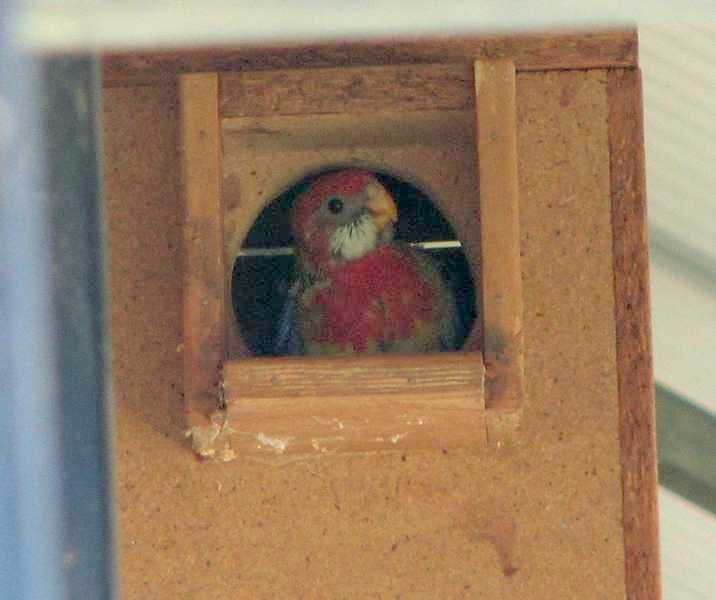What is the chick doing in the image?
Give a single word or phrase answer based on the content of the image.

Peeking out